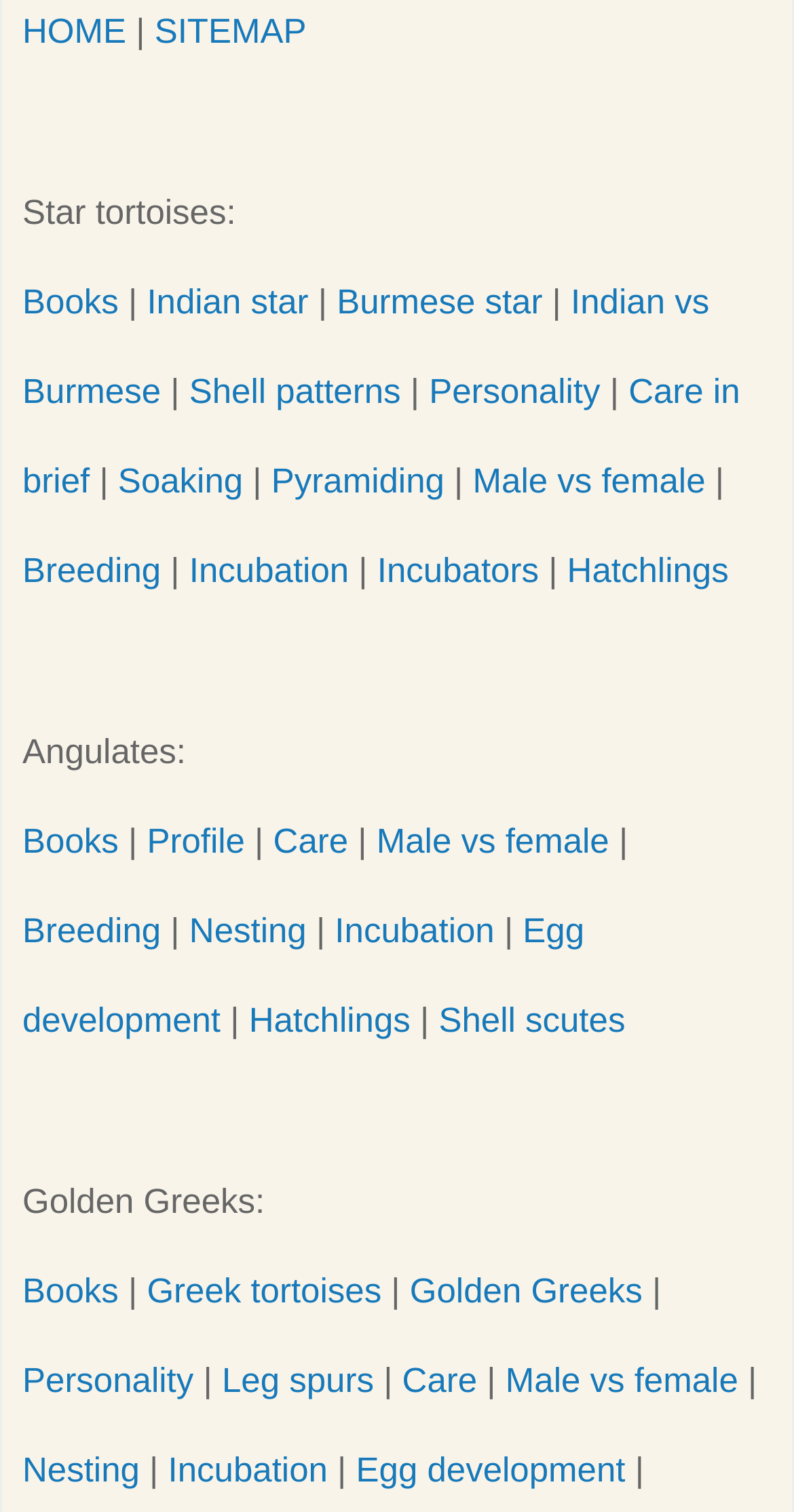Using the format (top-left x, top-left y, bottom-right x, bottom-right y), and given the element description, identify the bounding box coordinates within the screenshot: Final projects

None